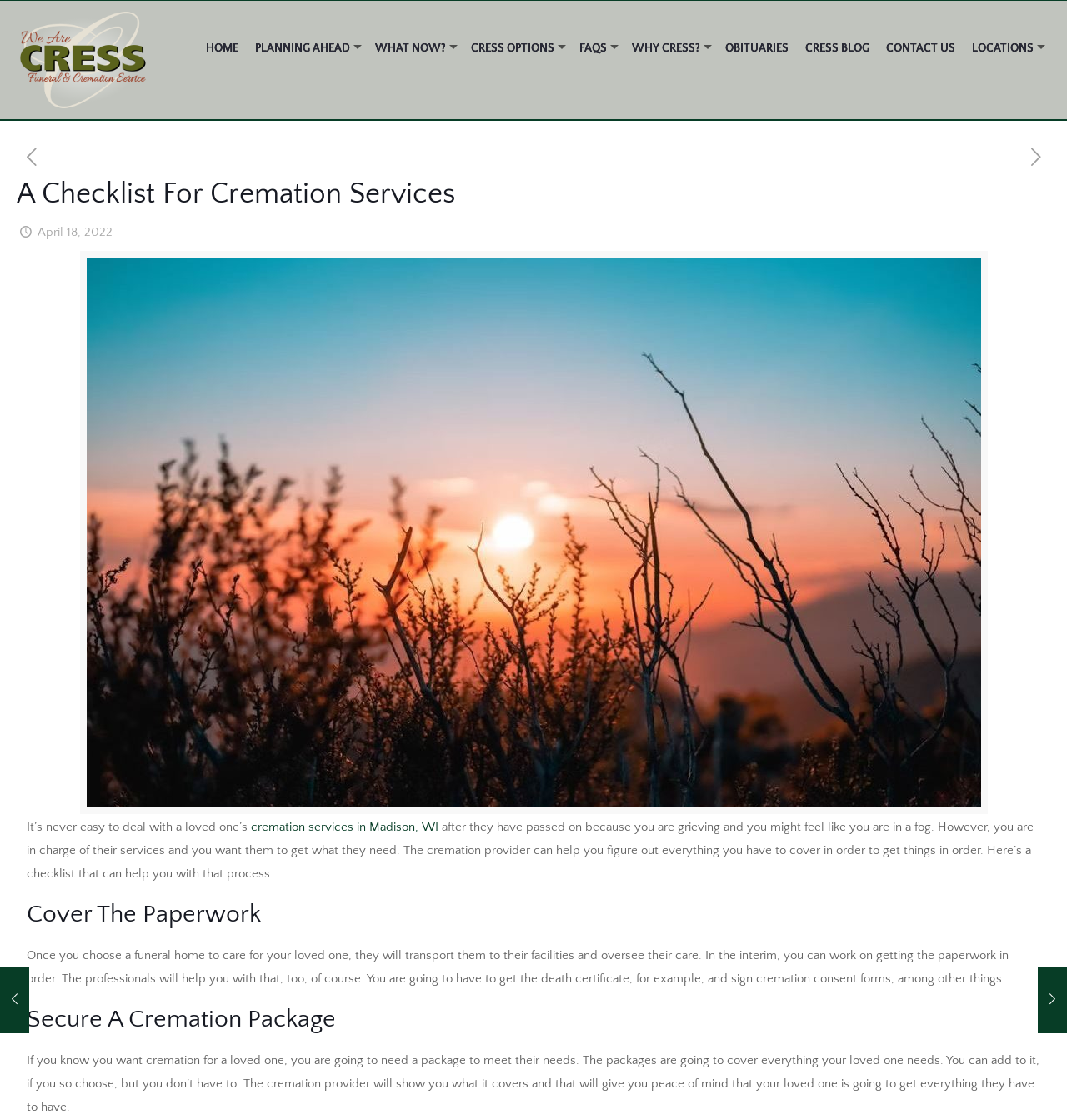Please indicate the bounding box coordinates of the element's region to be clicked to achieve the instruction: "View the CRESS OPTIONS page". Provide the coordinates as four float numbers between 0 and 1, i.e., [left, top, right, bottom].

[0.434, 0.001, 0.535, 0.065]